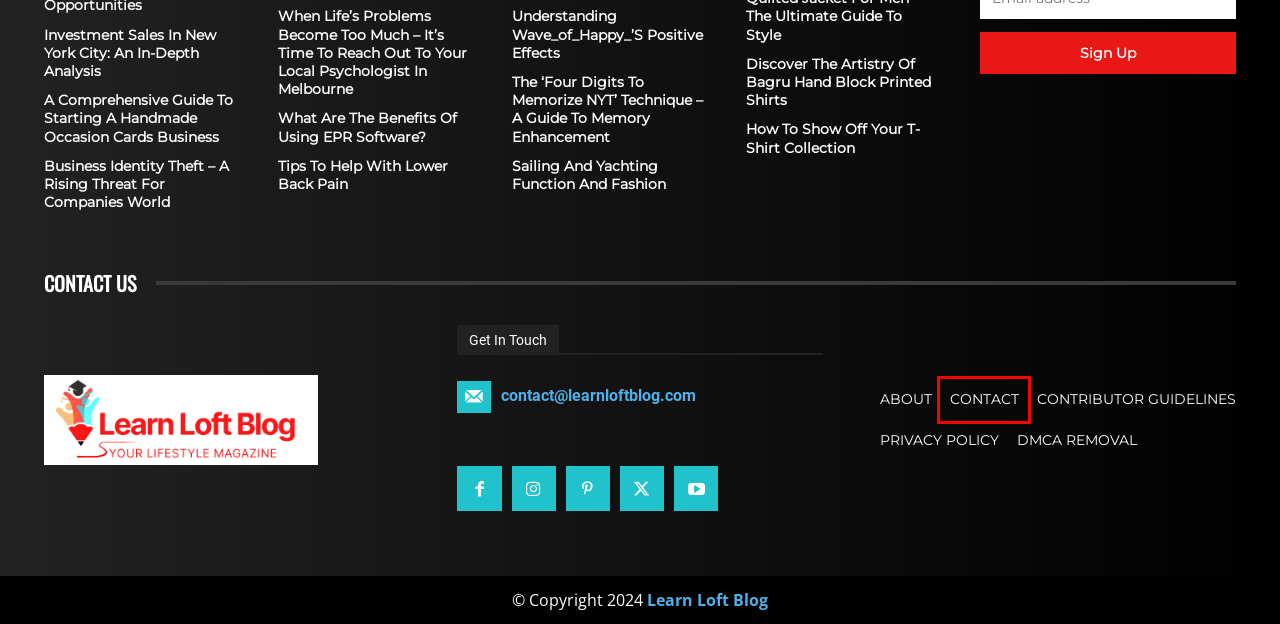Review the screenshot of a webpage which includes a red bounding box around an element. Select the description that best fits the new webpage once the element in the bounding box is clicked. Here are the candidates:
A. Memory Boost - The Four Digits to Memorize NYT Technique
B. How To Show Off Your T-shirt Collection
C. Business Identity Theft - A Rising Threat for Companies World
D. We Empower you through Amazing Inspiring Stories - Learn Loft Blog
E. What Are the Benefits of Using EPR Software?
F. Contact - Learn Loft Blog
G. Sailing and Yachting Function and Fashion - Learn Loft Blog
H. Exploring the Power of Wave_of_Happy_

F